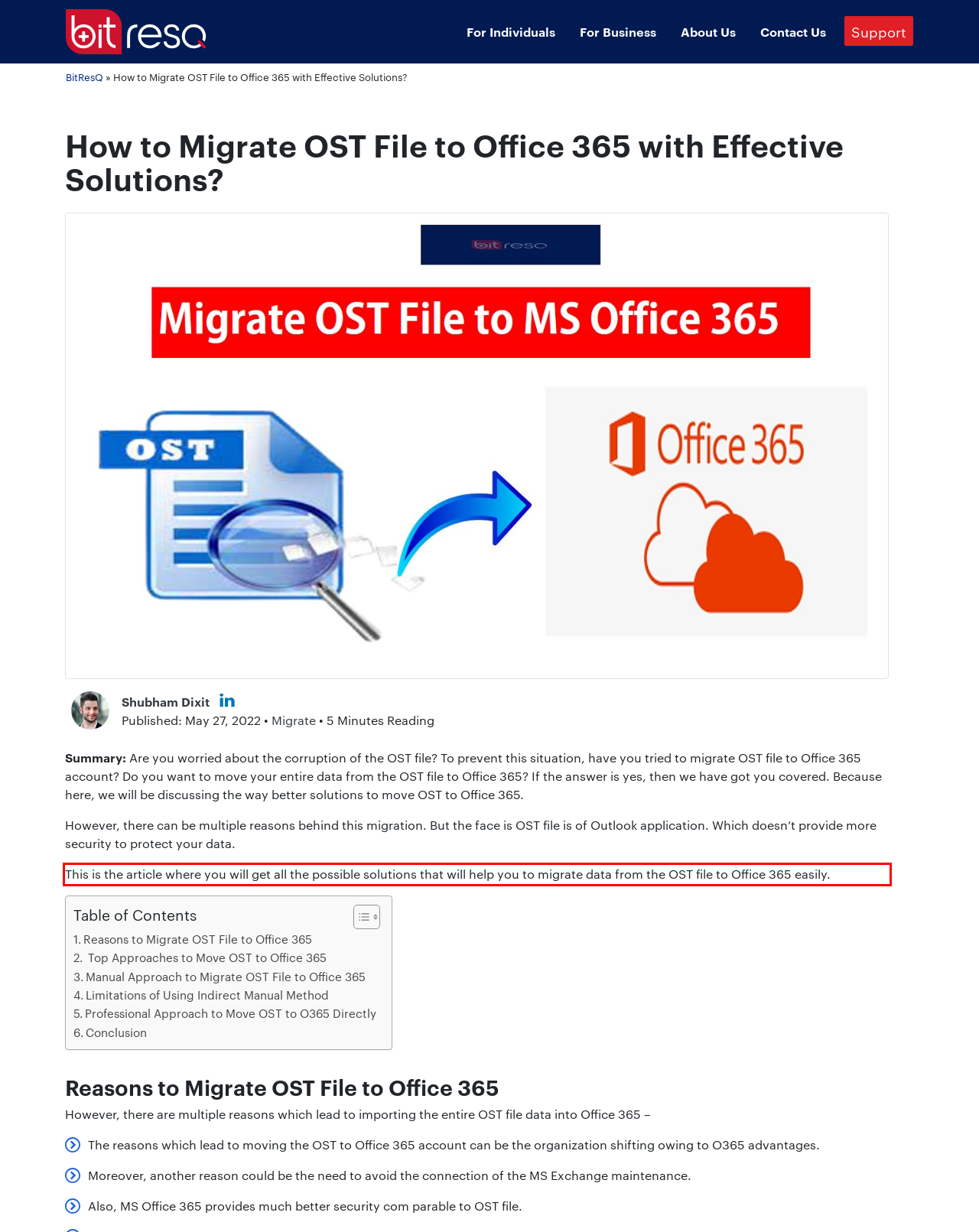Observe the screenshot of the webpage that includes a red rectangle bounding box. Conduct OCR on the content inside this red bounding box and generate the text.

This is the article where you will get all the possible solutions that will help you to migrate data from the OST file to Office 365 easily.